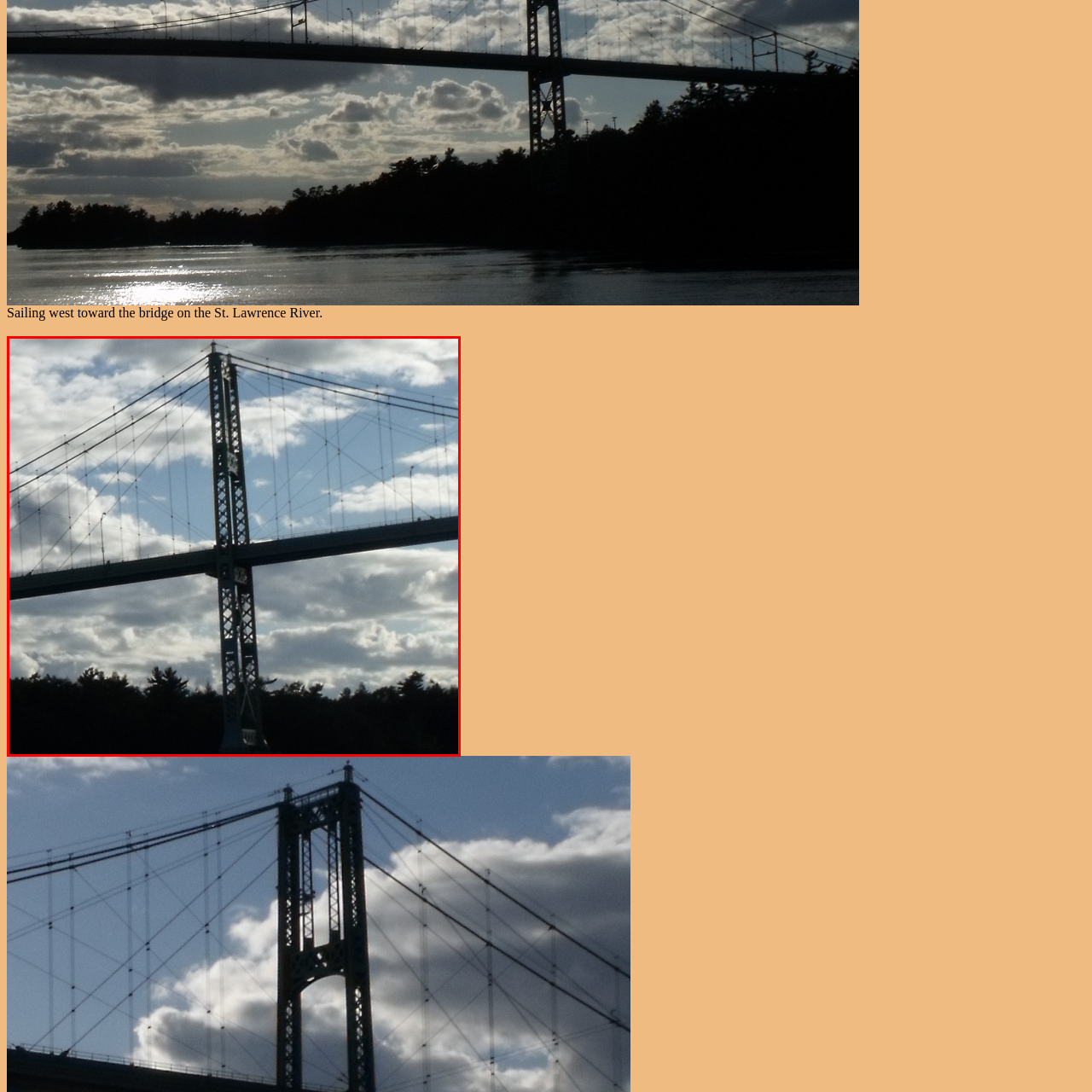What is the weather condition in the image?
Check the image inside the red bounding box and provide your answer in a single word or short phrase.

Cloudy